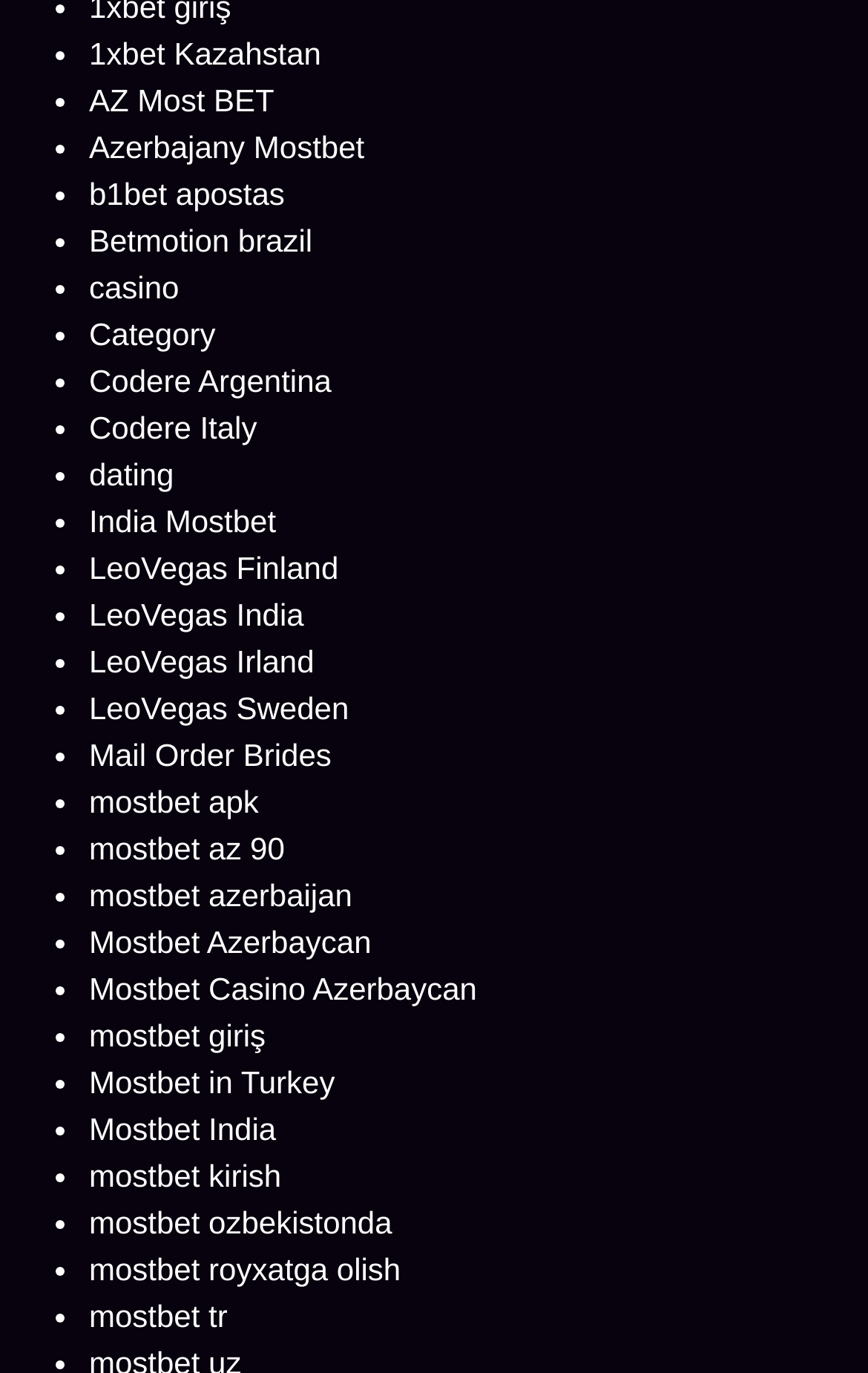Determine the bounding box coordinates of the element that should be clicked to execute the following command: "Go to LeoVegas Finland".

[0.103, 0.401, 0.39, 0.426]